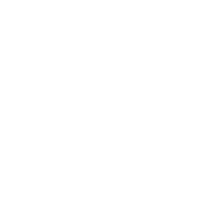Provide a one-word or short-phrase response to the question:
What type of environments is the interactive flat panel ideal for?

Educational and business